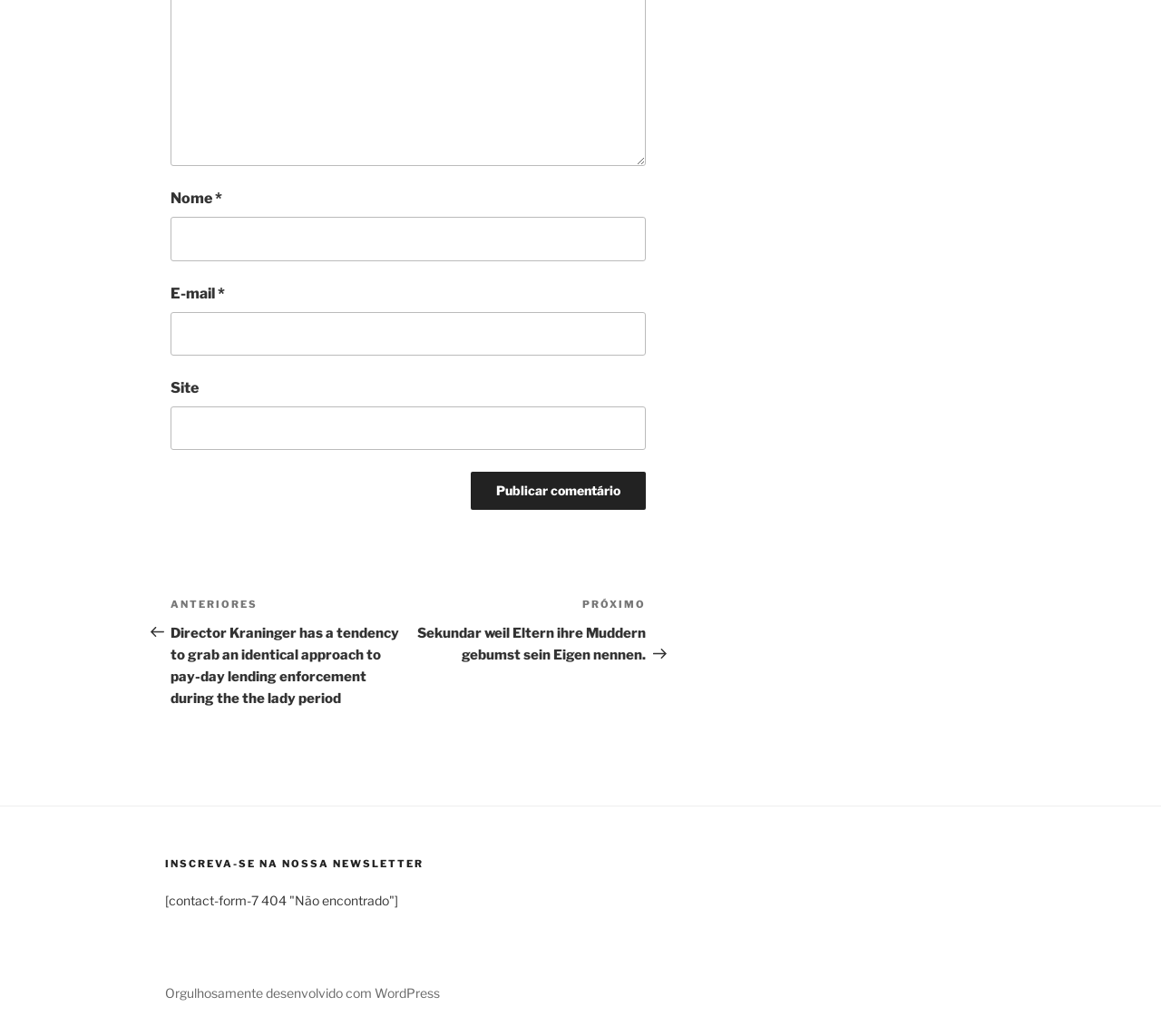Identify the bounding box coordinates for the element you need to click to achieve the following task: "Subscribe to the newsletter". Provide the bounding box coordinates as four float numbers between 0 and 1, in the form [left, top, right, bottom].

[0.142, 0.827, 0.4, 0.841]